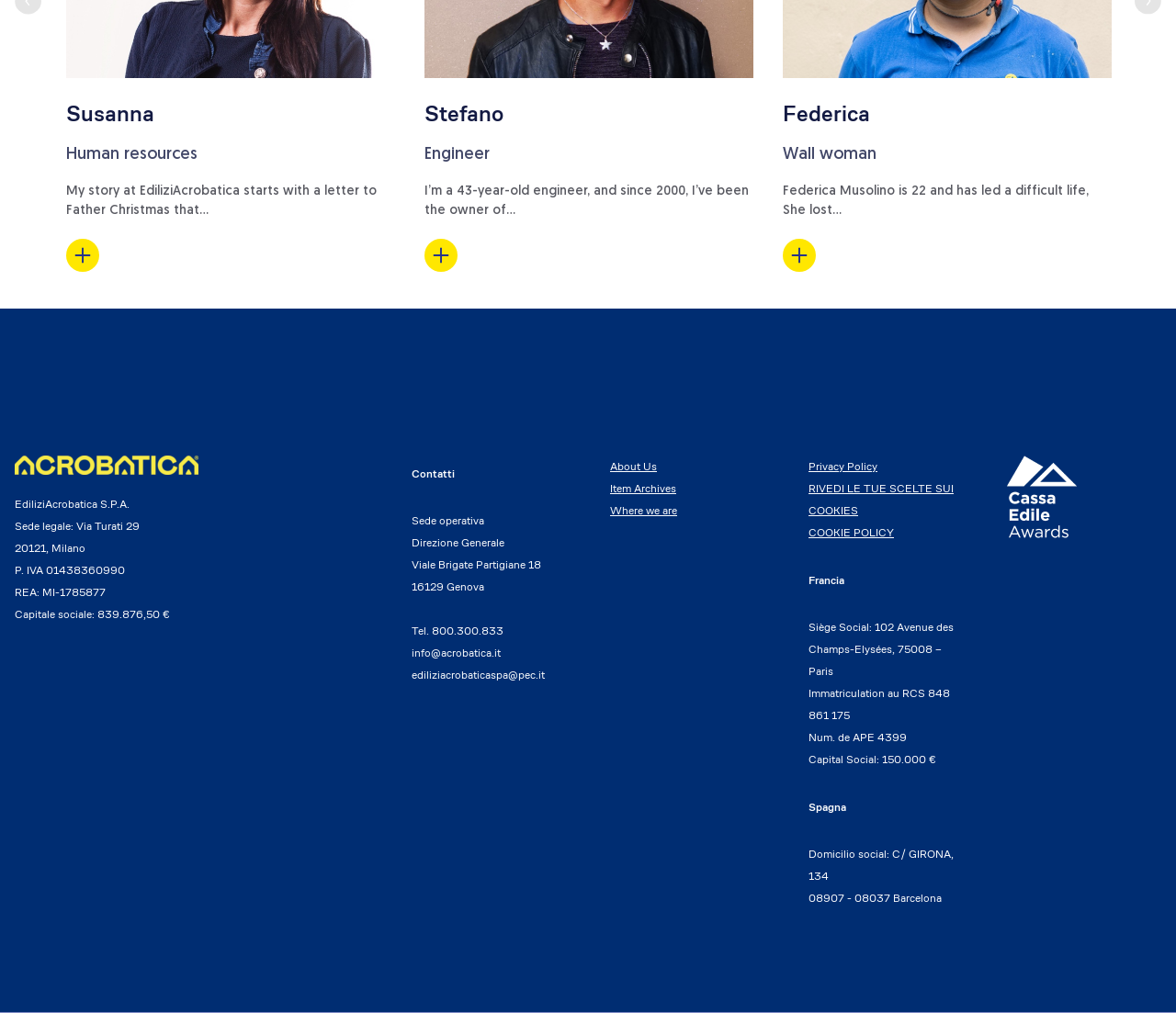Using the information in the image, give a comprehensive answer to the question: 
How many people are introduced on this webpage?

By analyzing the webpage, I found two sections that introduce individuals, one with the name 'Stefano' and another with the name 'Federica'. Therefore, there are two people introduced on this webpage.